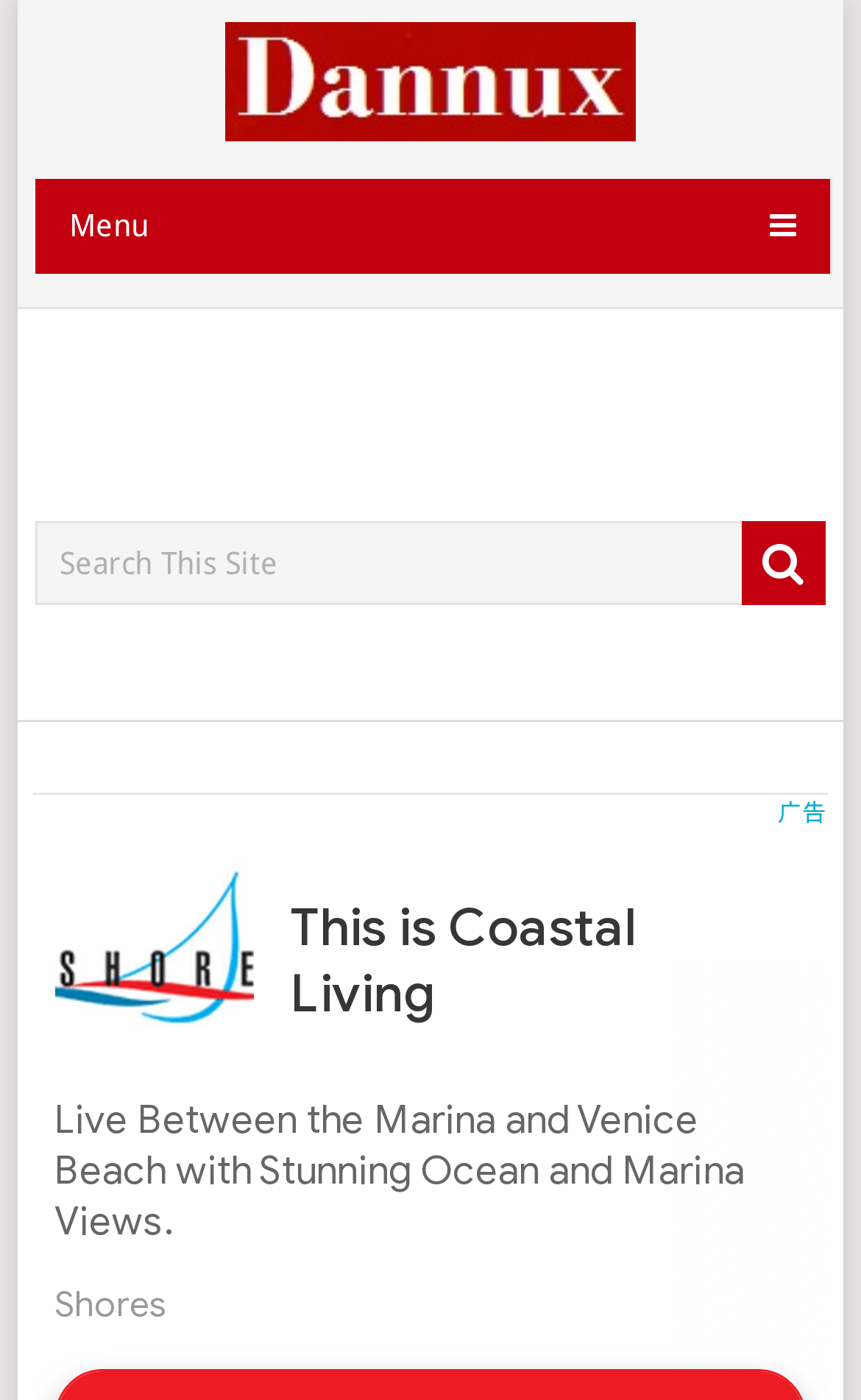What is the principal heading displayed on the webpage?

MULTICHOICE BURSARY SCHEME 2023